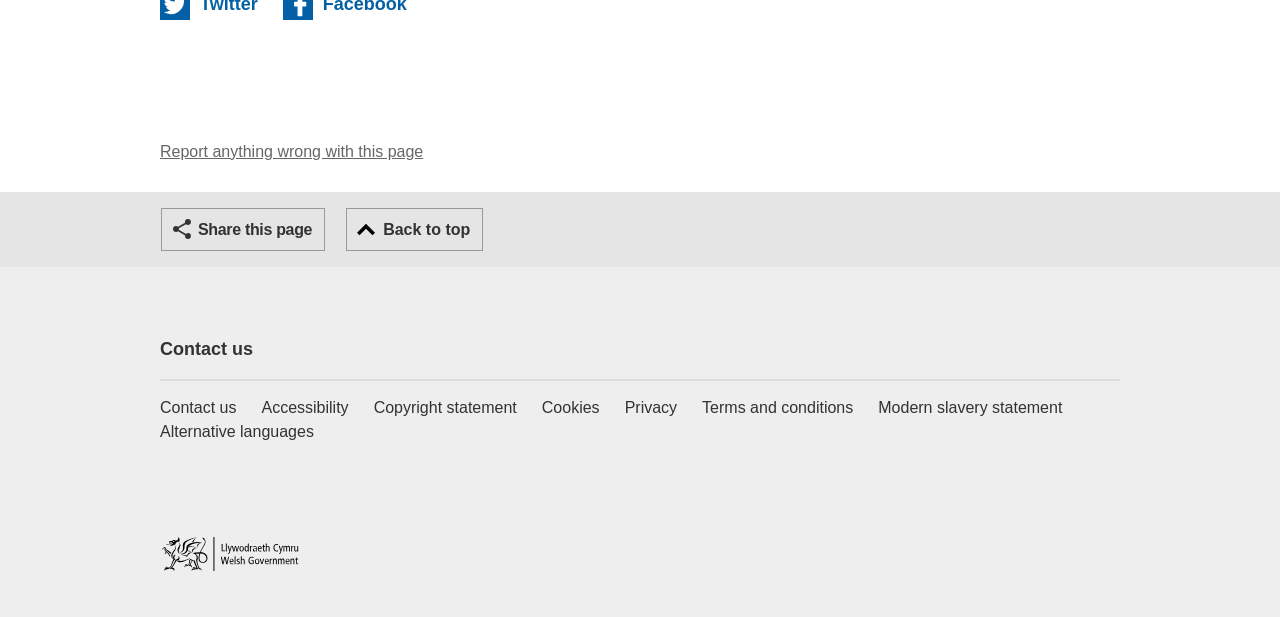Please identify the coordinates of the bounding box that should be clicked to fulfill this instruction: "Report anything wrong with this page".

[0.125, 0.231, 0.331, 0.259]